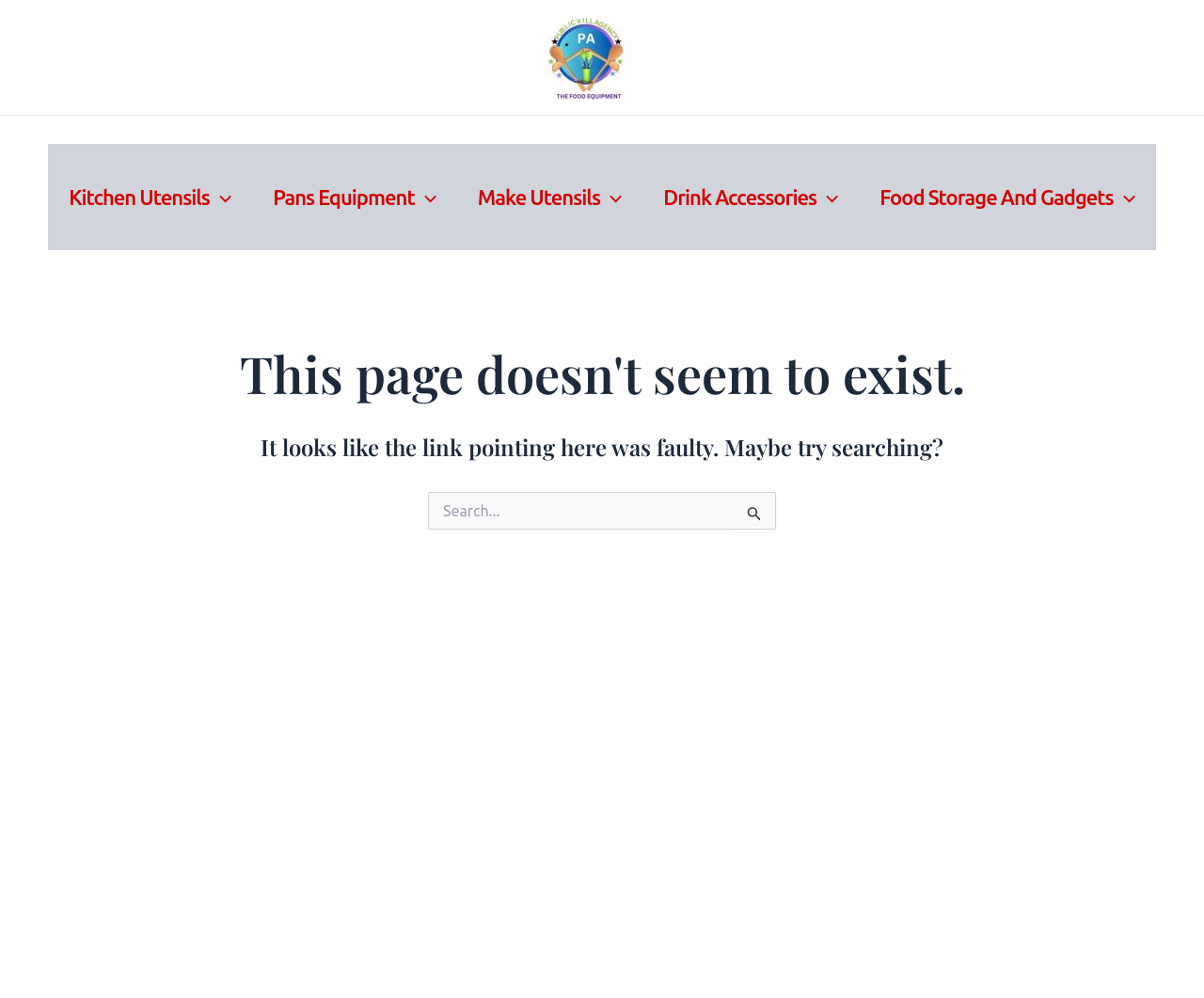Provide a one-word or one-phrase answer to the question:
What is the text above the search box?

This page doesn't seem to exist.